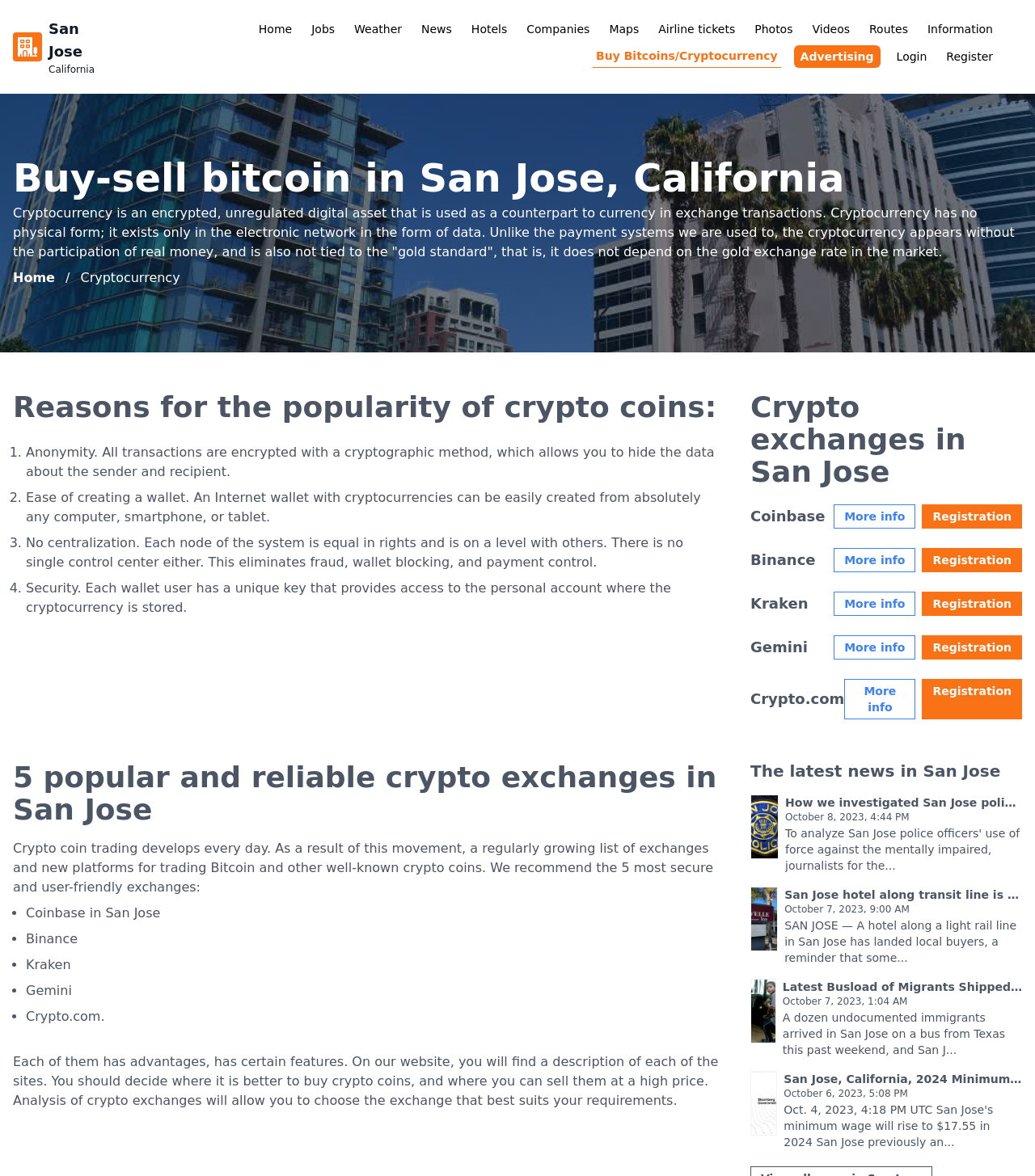What is cryptocurrency?
With the help of the image, please provide a detailed response to the question.

Based on the static text on the webpage, cryptocurrency is defined as an encrypted, unregulated digital asset that is used as a counterpart to currency in exchange transactions. It has no physical form and exists only in the electronic network in the form of data.